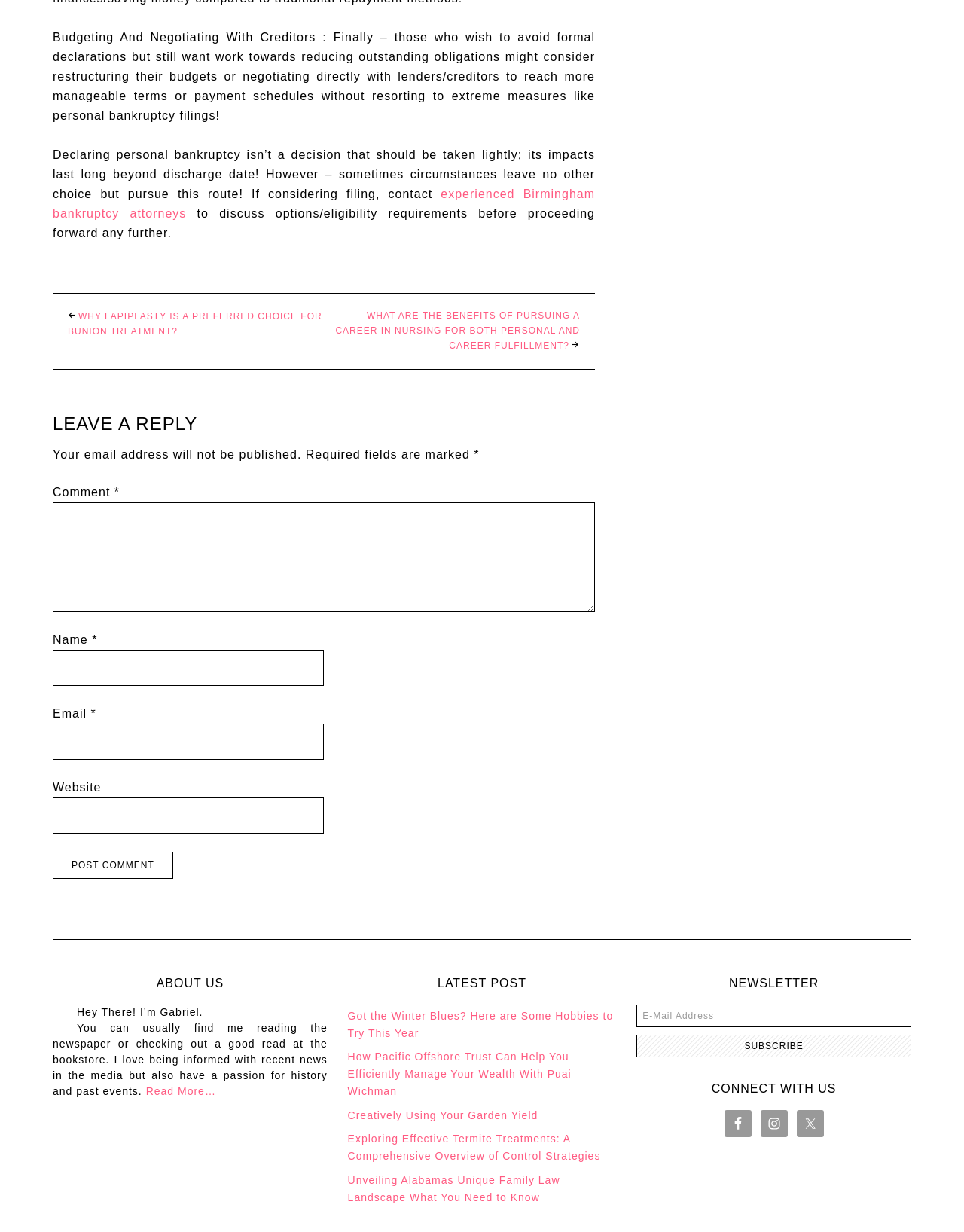Give the bounding box coordinates for the element described as: "name="submit" value="Post Comment"".

[0.055, 0.691, 0.18, 0.713]